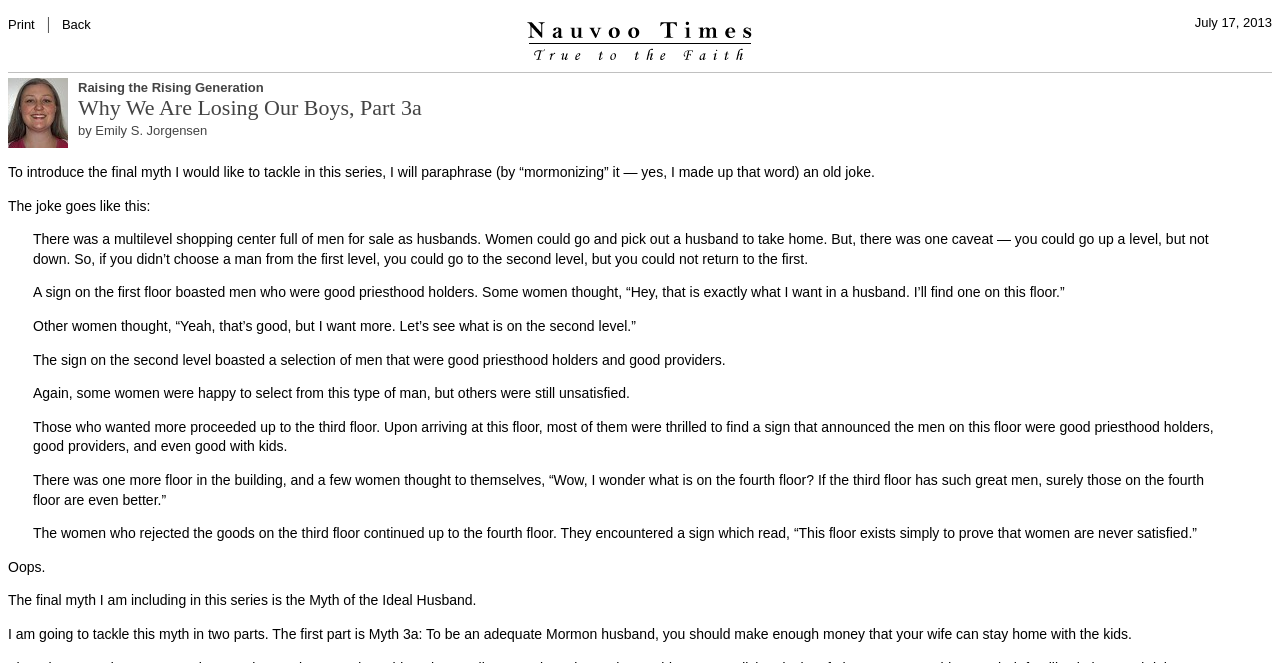What is the title of the article?
Examine the screenshot and reply with a single word or phrase.

Why We Are Losing Our Boys, Part 3a